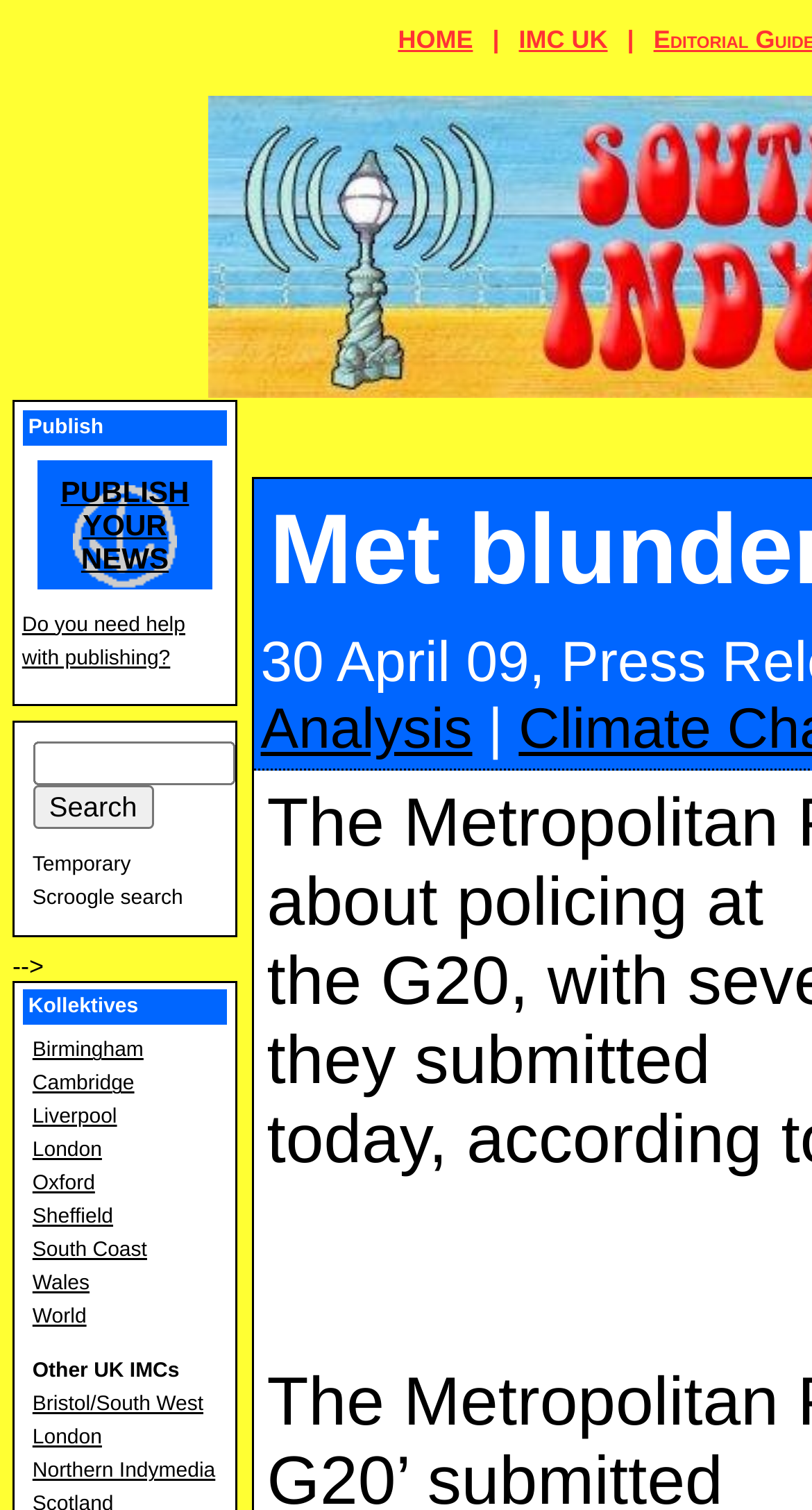Please identify the bounding box coordinates of the clickable region that I should interact with to perform the following instruction: "view analysis". The coordinates should be expressed as four float numbers between 0 and 1, i.e., [left, top, right, bottom].

[0.321, 0.461, 0.582, 0.504]